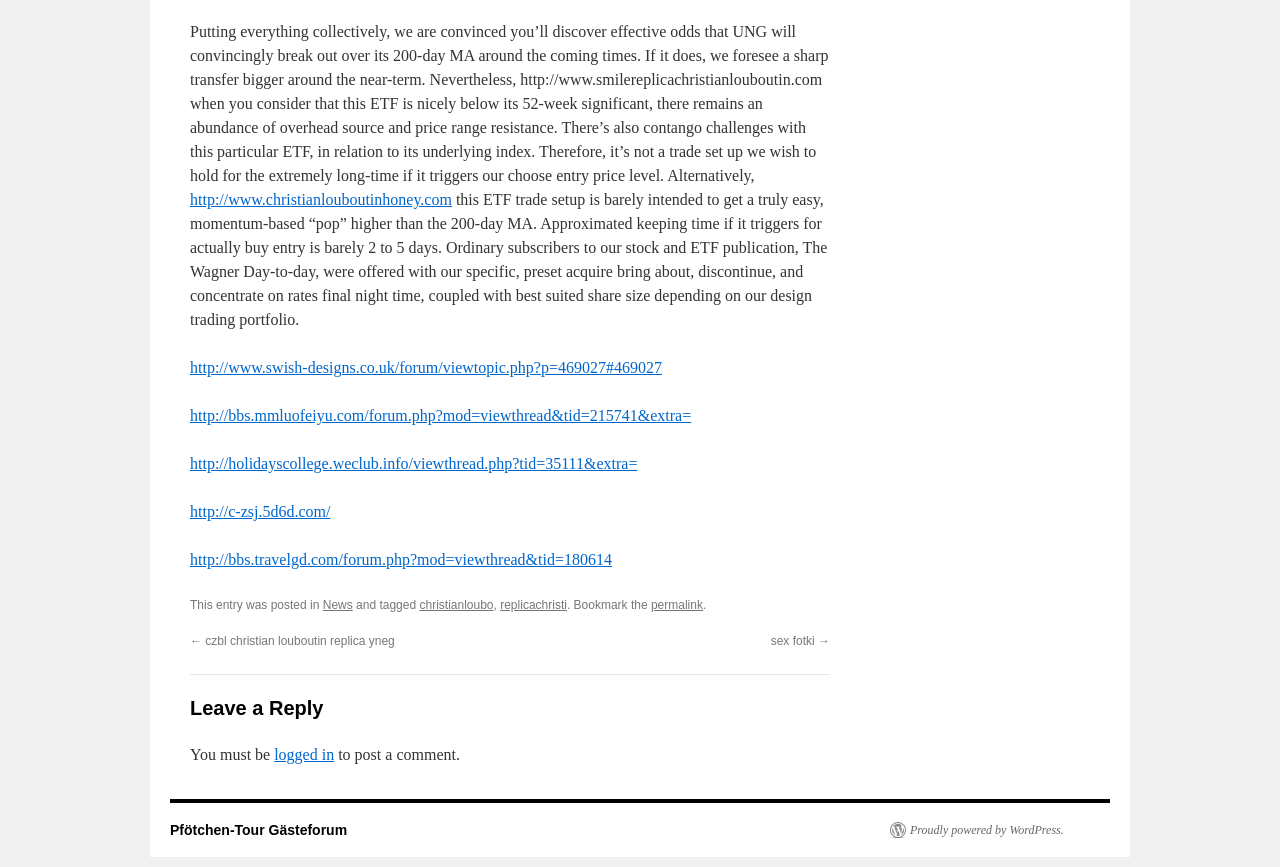Please analyze the image and provide a thorough answer to the question:
What is the name of the publication mentioned in the blog post?

The name of the publication can be found in the static text element that mentions 'Ordinary subscribers to our stock and ETF publication, The Wagner Day-to-day, were offered with our specific, preset acquire bring about, discontinue, and concentrate on rates final night time'.